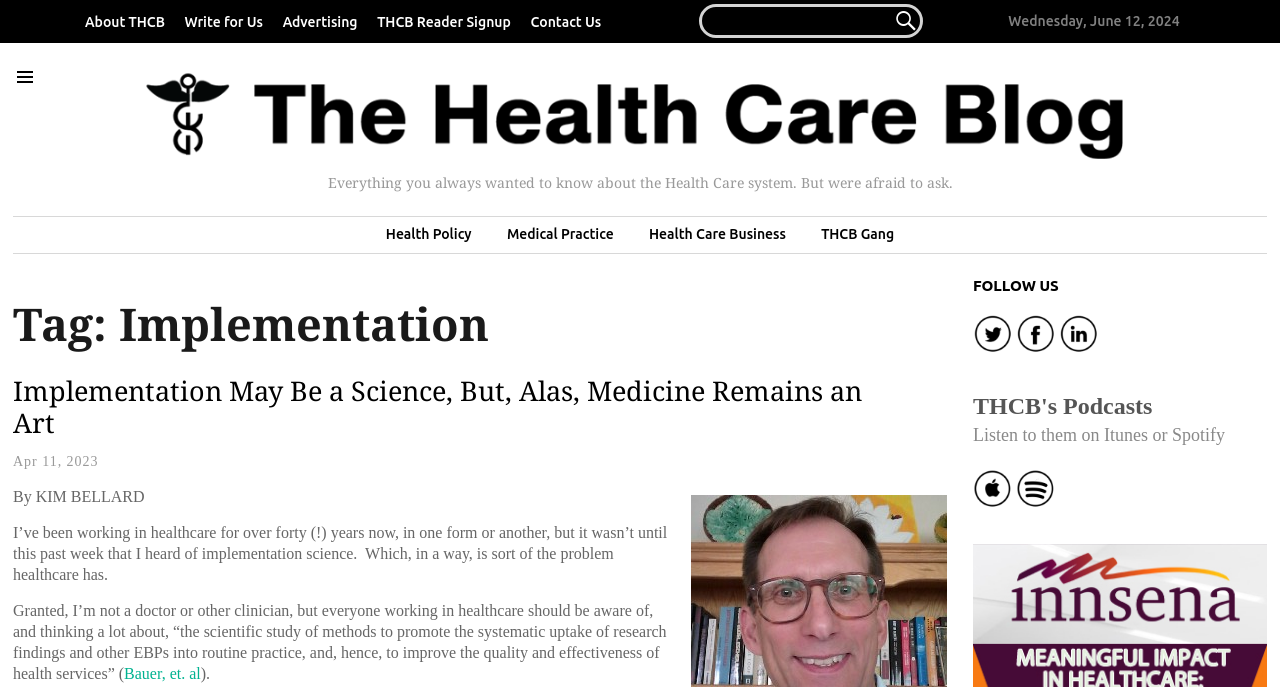What is the name of the author of the post?
Please use the image to provide a one-word or short phrase answer.

KIM BELLARD